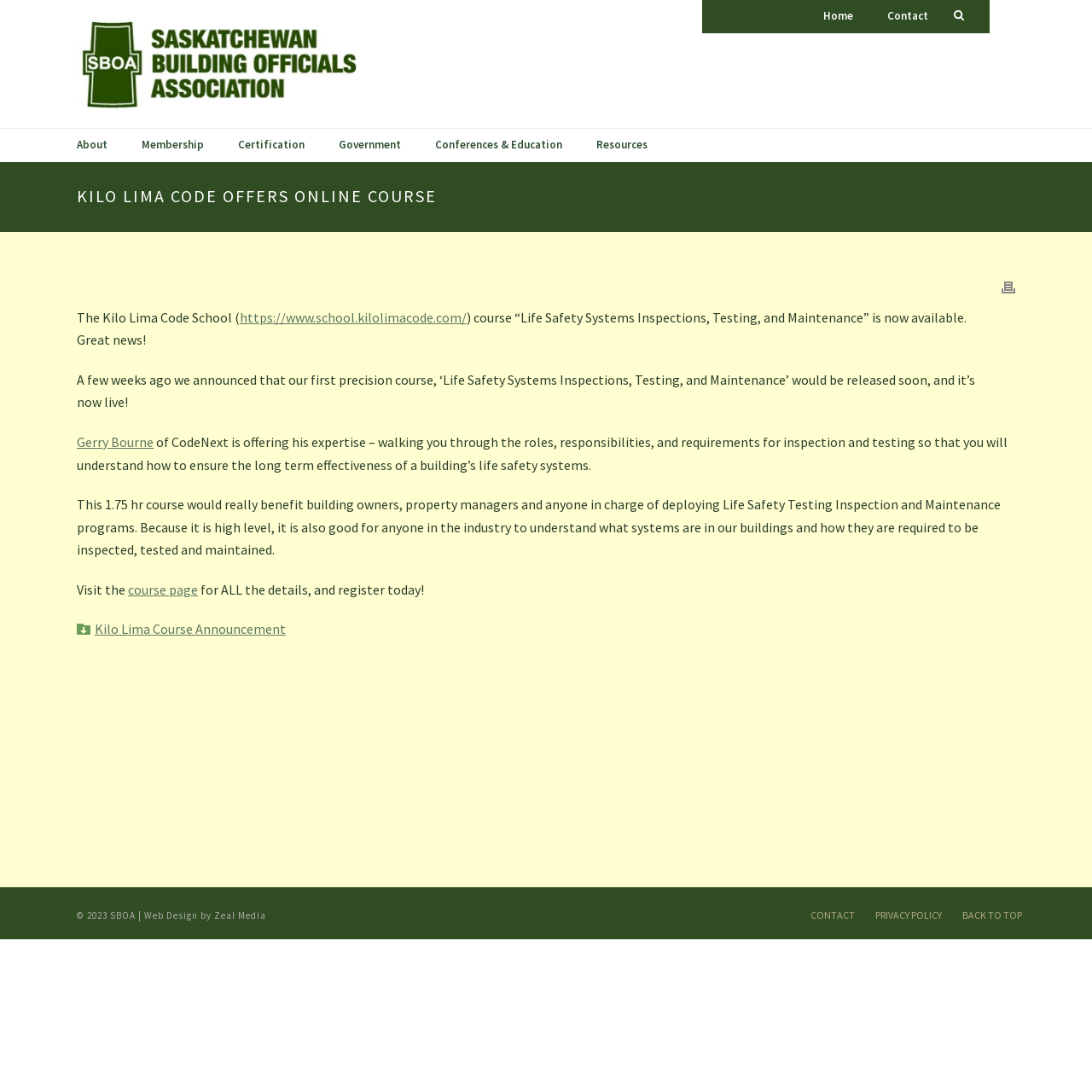Who is offering expertise in the course?
Use the information from the screenshot to give a comprehensive response to the question.

Gerry Bourne is mentioned in the article section of the webpage as the person offering expertise in the course, specifically 'of CodeNext is offering his expertise – walking you through the roles, responsibilities, and requirements for inspection and testing so that you will understand how to ensure the long term effectiveness of a building’s life safety systems.'